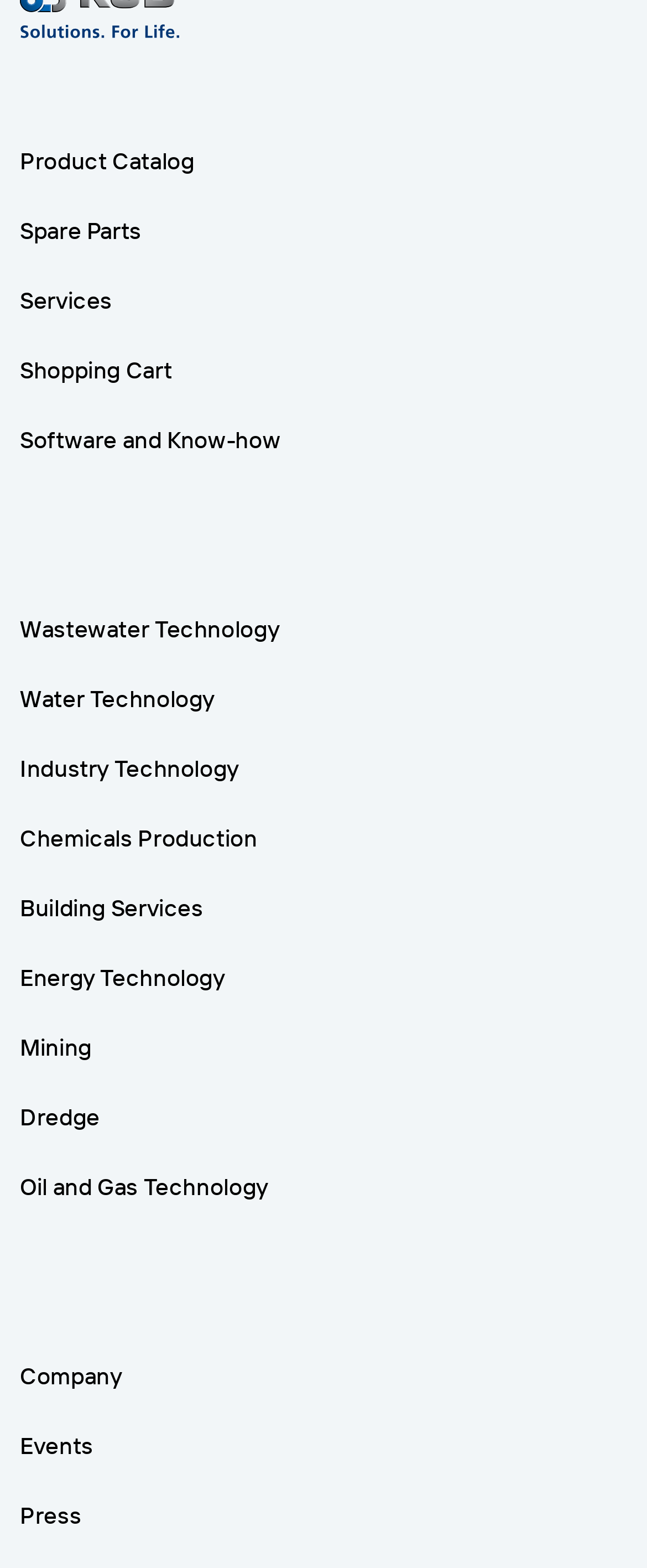Given the description of the UI element: "Energy Technology", predict the bounding box coordinates in the form of [left, top, right, bottom], with each value being a float between 0 and 1.

[0.031, 0.613, 0.348, 0.632]